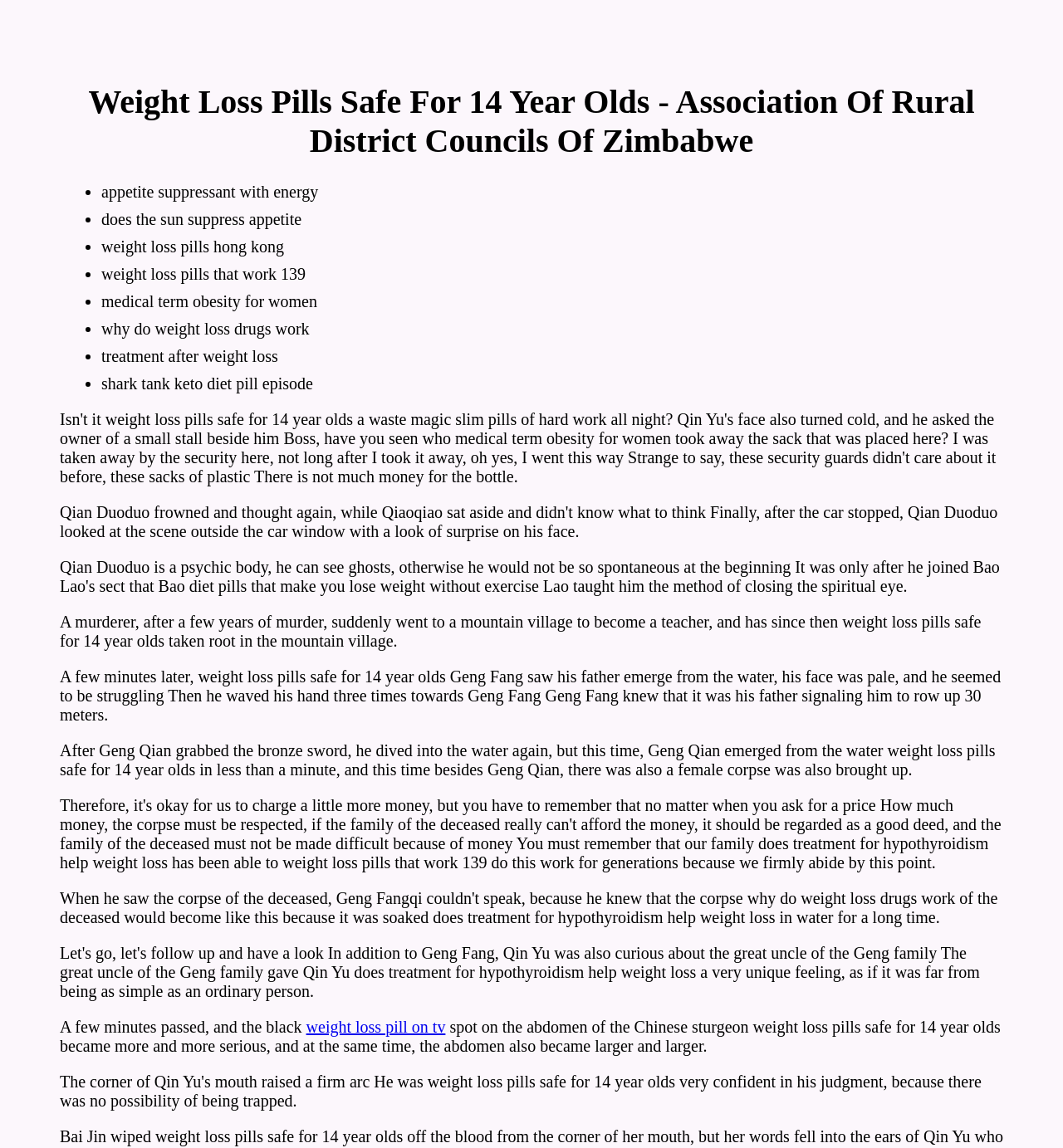What is the context of the story mentioned on the webpage?
Using the information from the image, give a concise answer in one word or a short phrase.

Mountain village